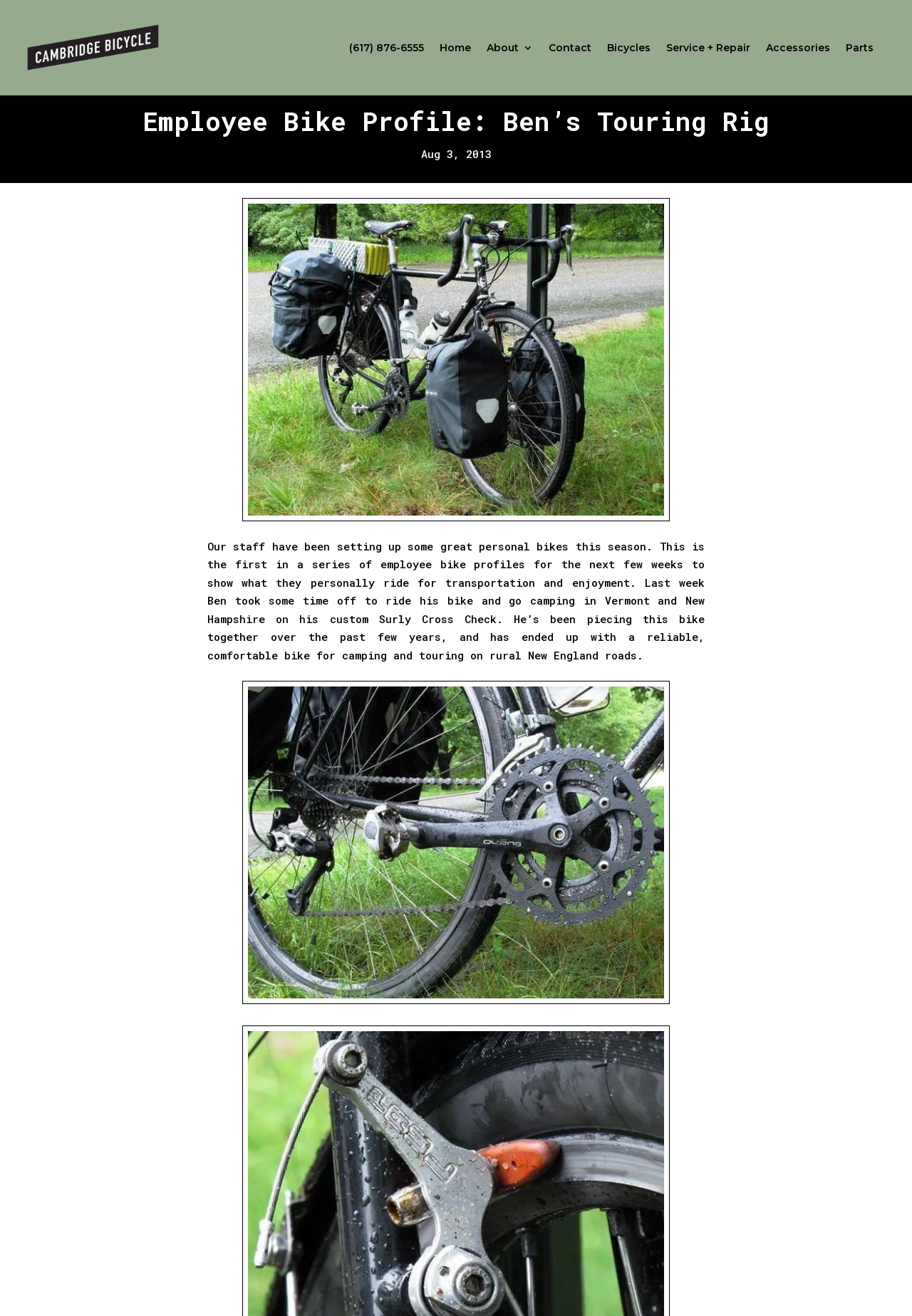Identify the bounding box coordinates for the element you need to click to achieve the following task: "View the About page". The coordinates must be four float values ranging from 0 to 1, formatted as [left, top, right, bottom].

[0.534, 0.032, 0.584, 0.073]